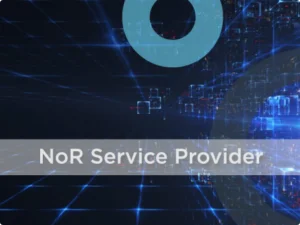Using the information in the image, give a detailed answer to the following question: What is the purpose of EODC's partnership with ESA?

According to the caption, EODC's partnership with ESA is aimed at enhancing access to geospatial information for various applications, which implies that the partnership is focused on improving the availability and use of spatial data.